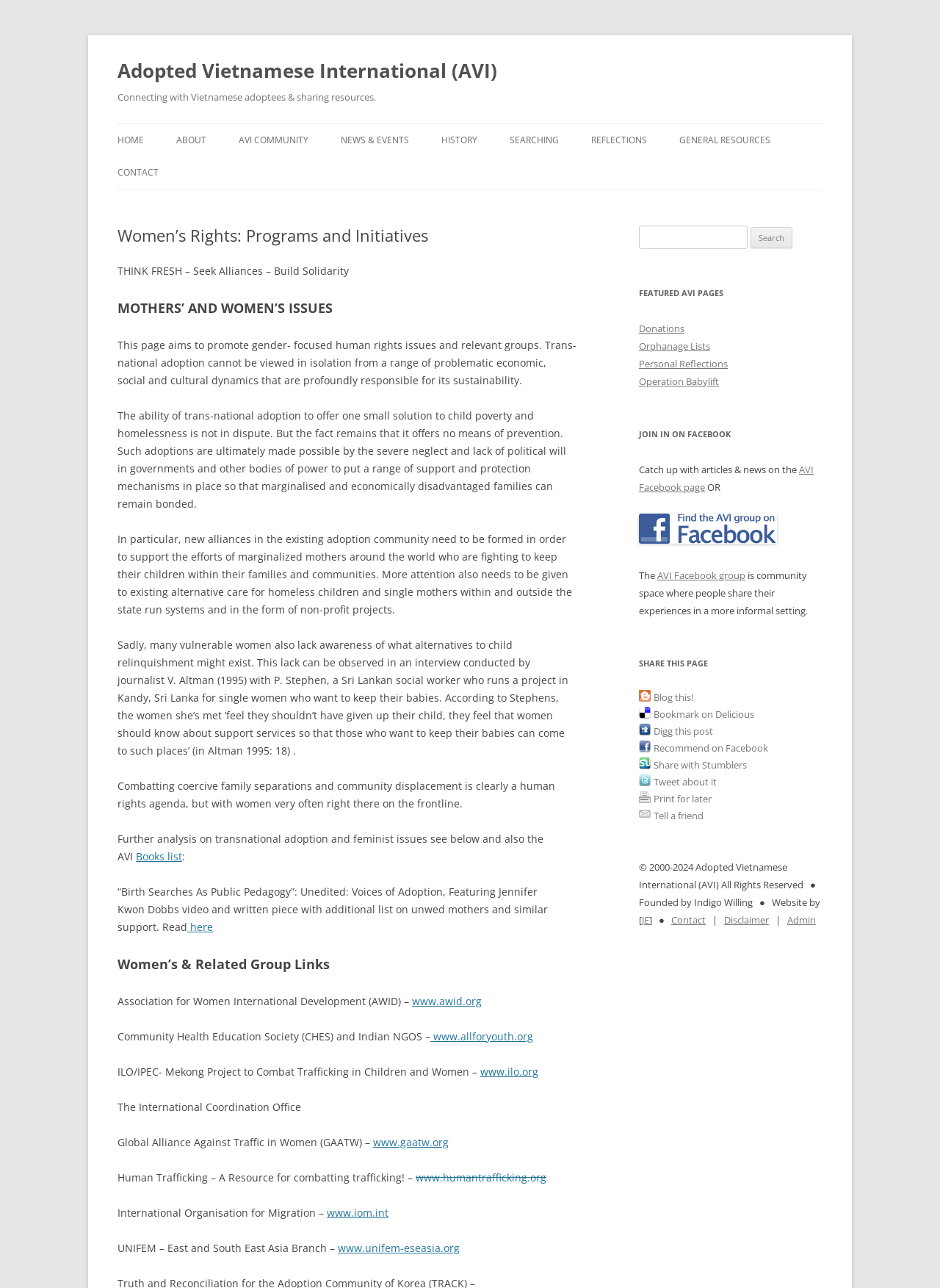What is the purpose of the webpage?
Provide a fully detailed and comprehensive answer to the question.

The purpose of the webpage can be inferred from the static text element that reads 'This page aims to promote gender-focused human rights issues and relevant groups...'.